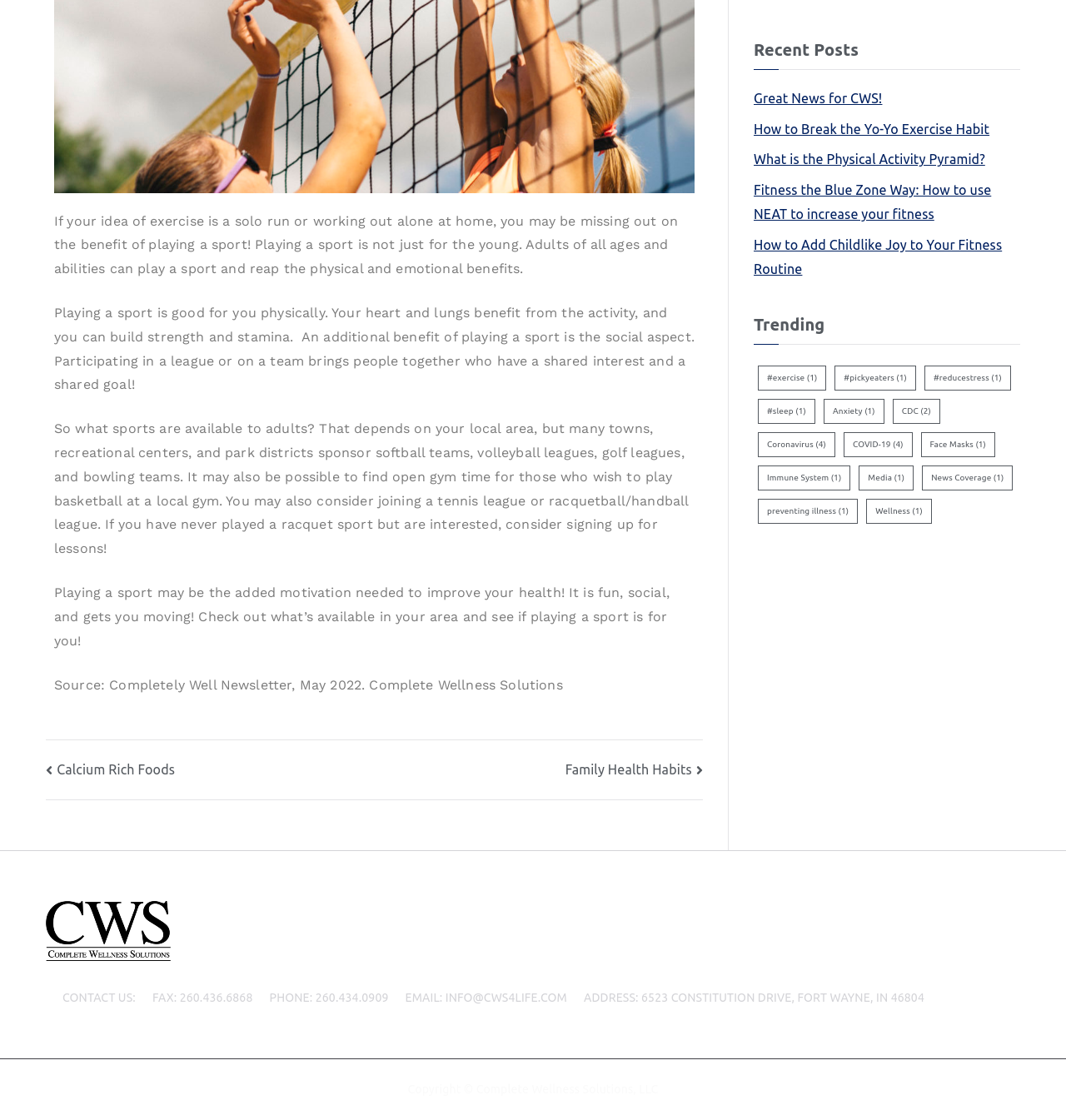Locate the bounding box of the UI element based on this description: "Anxiety (1)". Provide four float numbers between 0 and 1 as [left, top, right, bottom].

[0.773, 0.356, 0.83, 0.379]